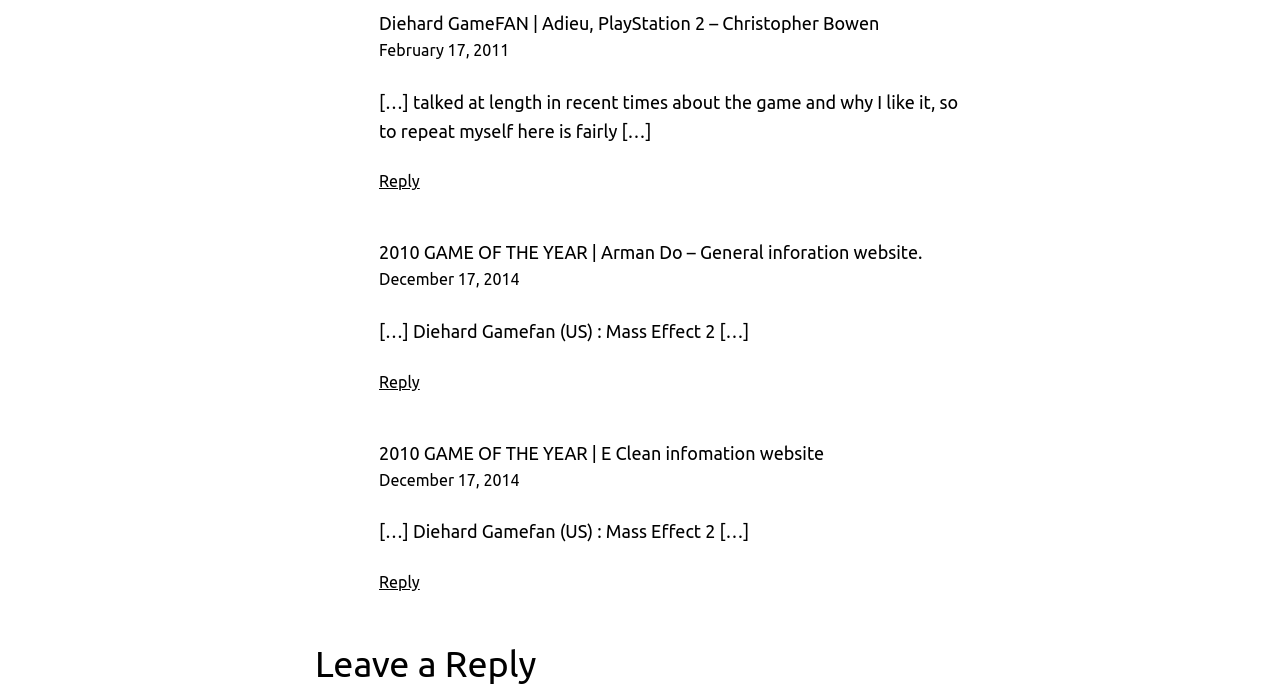How many time elements are in the webpage?
Observe the image and answer the question with a one-word or short phrase response.

3